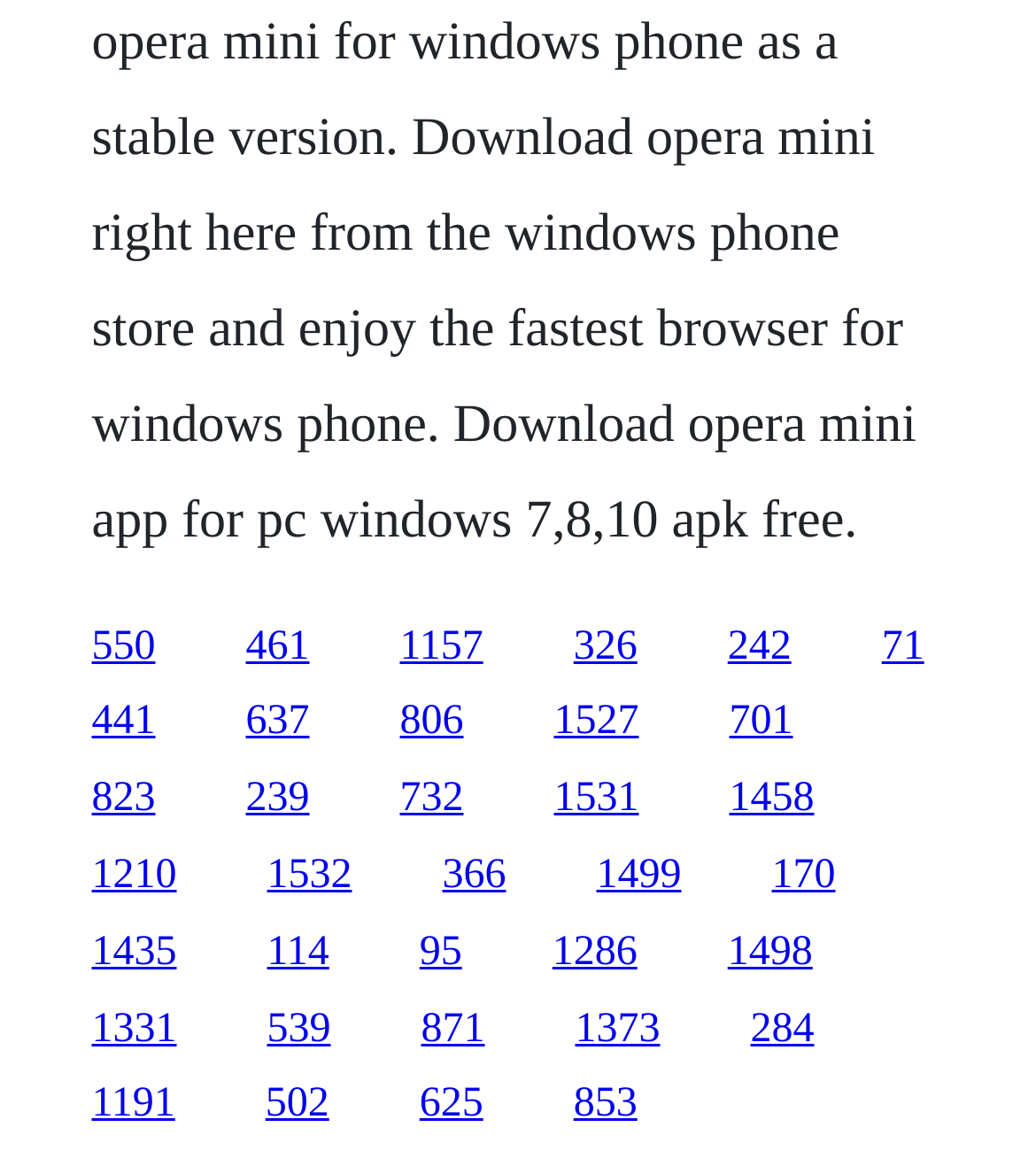Please identify the bounding box coordinates of the region to click in order to complete the given instruction: "access the fifth link". The coordinates should be four float numbers between 0 and 1, i.e., [left, top, right, bottom].

[0.702, 0.534, 0.764, 0.573]